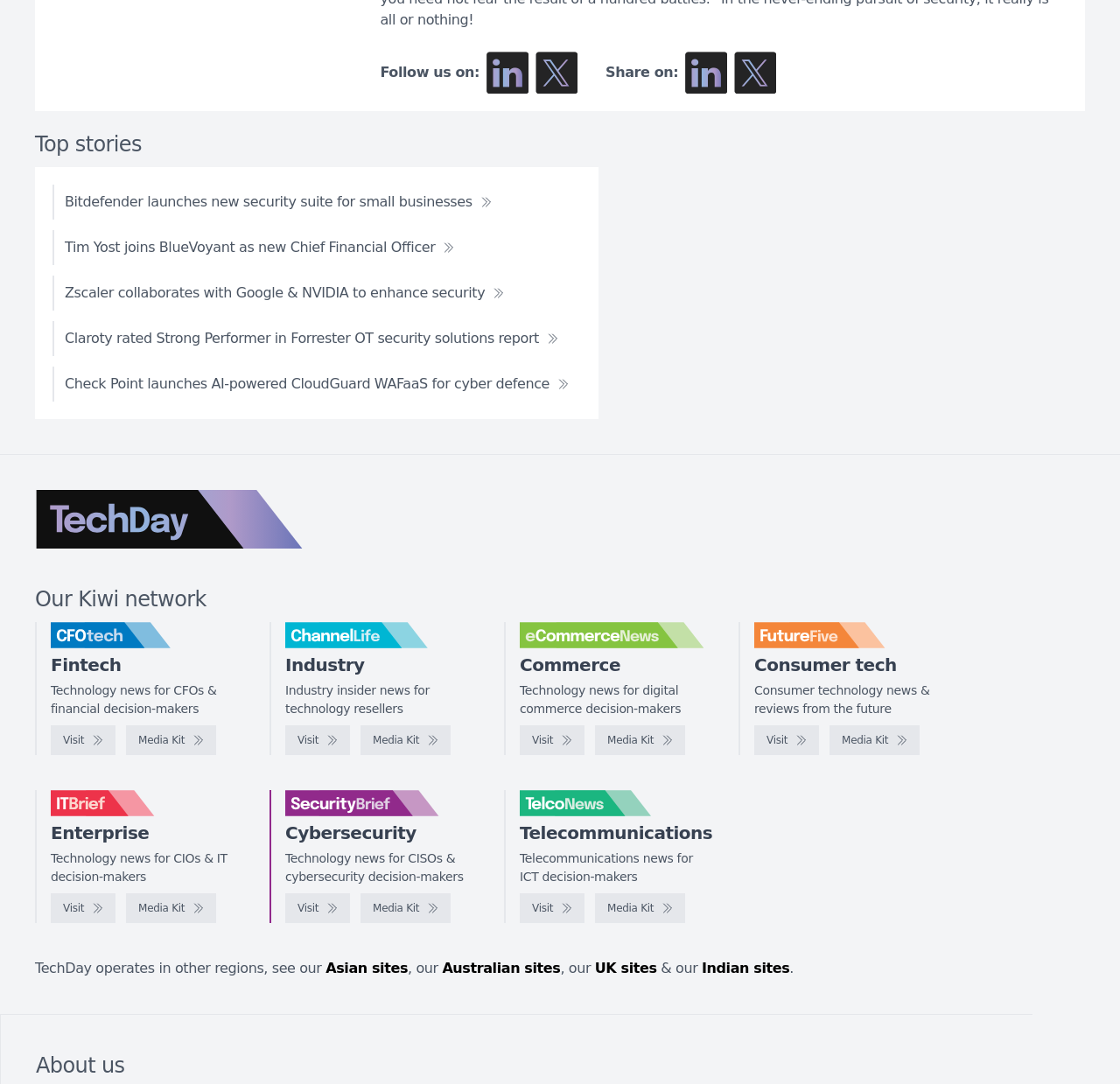Predict the bounding box for the UI component with the following description: "parent_node: Commerce".

[0.464, 0.574, 0.628, 0.598]